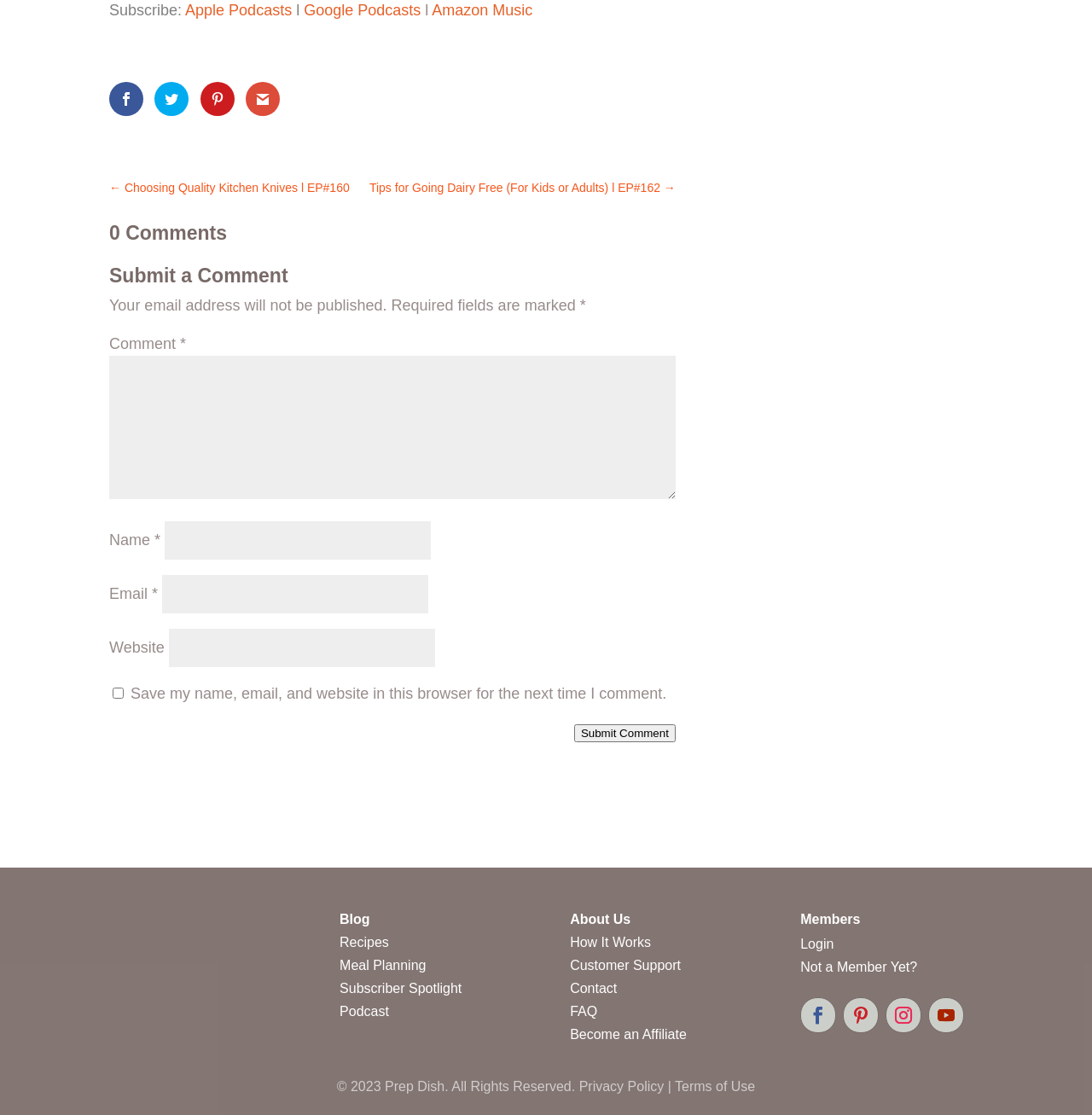Locate the bounding box coordinates of the clickable region to complete the following instruction: "Submit a comment."

[0.526, 0.65, 0.619, 0.666]